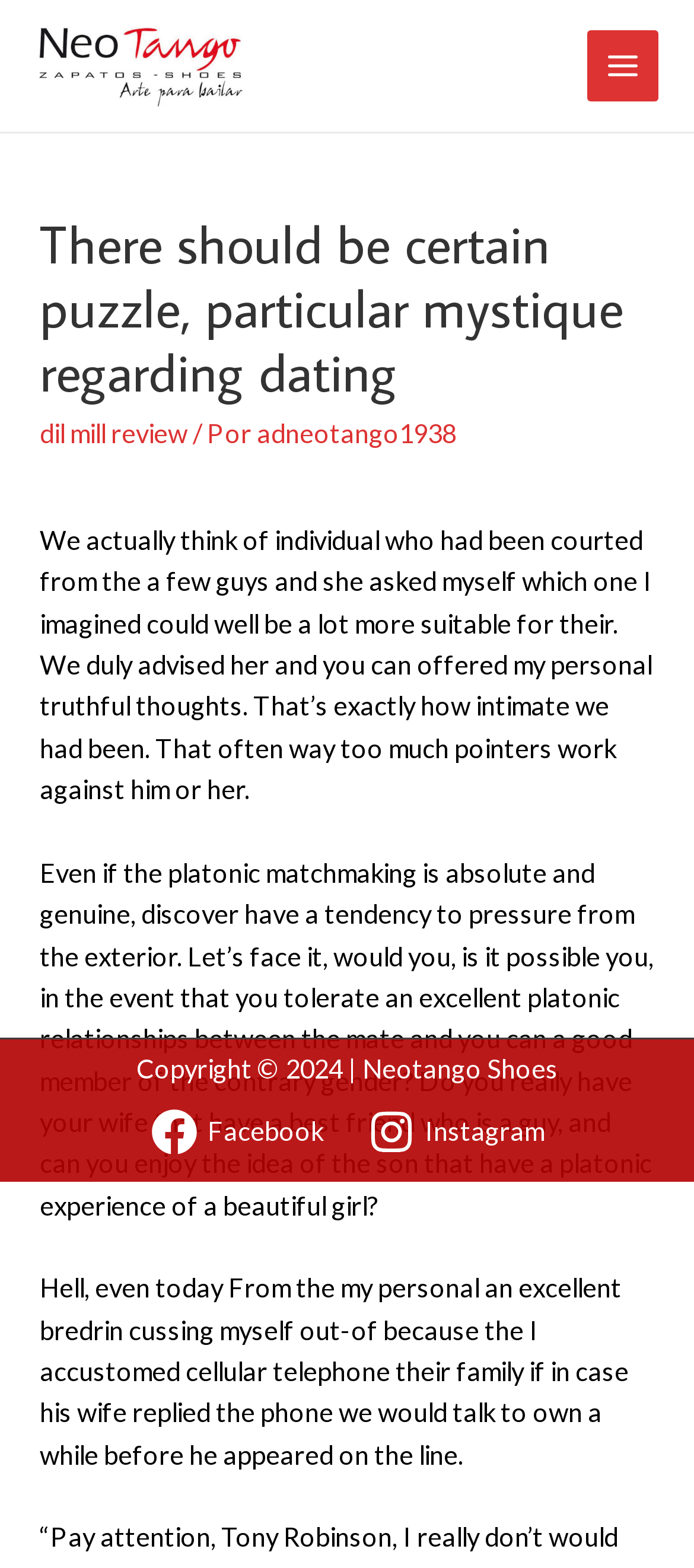What is the year of the copyright?
Please interpret the details in the image and answer the question thoroughly.

The year of the copyright can be determined by looking at the StaticText element with the text 'Copyright © 2024 | Neotango Shoes', which indicates that the copyright year is 2024.